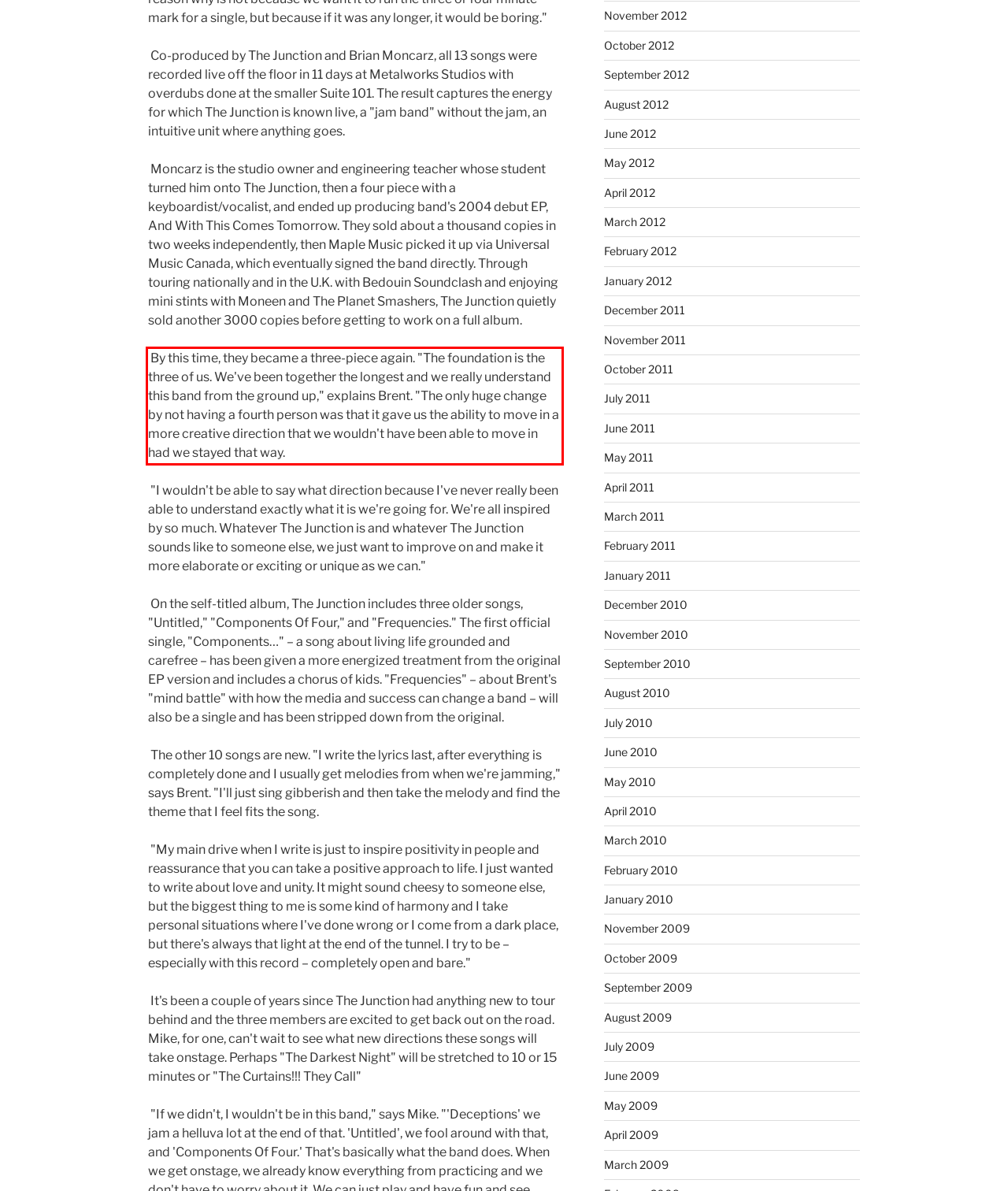Given a screenshot of a webpage with a red bounding box, please identify and retrieve the text inside the red rectangle.

By this time, they became a three-piece again. "The foundation is the three of us. We've been together the longest and we really understand this band from the ground up," explains Brent. "The only huge change by not having a fourth person was that it gave us the ability to move in a more creative direction that we wouldn't have been able to move in had we stayed that way.